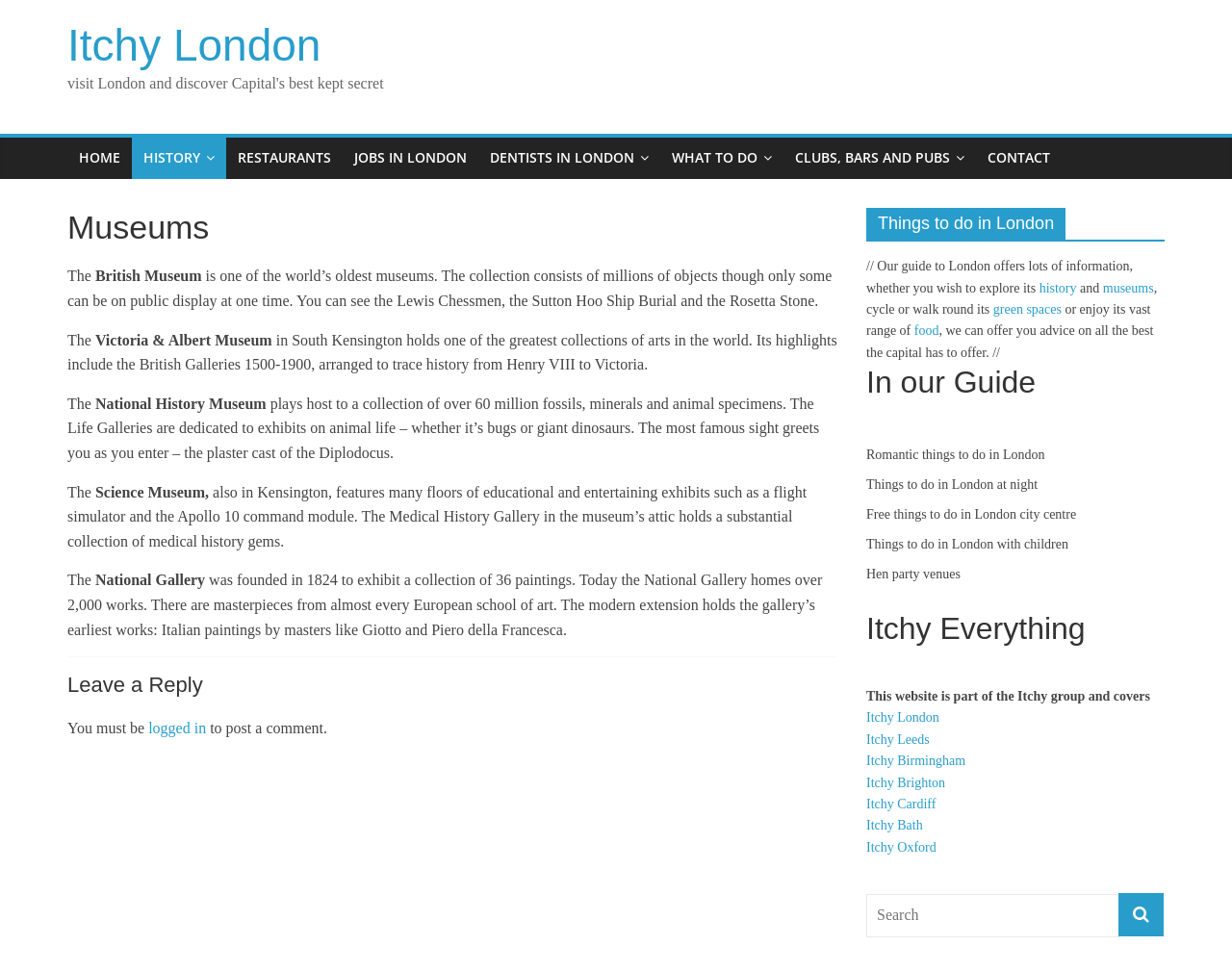Construct a comprehensive description capturing every detail on the webpage.

The webpage is about museums in London, with a focus on providing information and guides for visitors. At the top, there is a navigation menu with links to different sections, including "HOME", "HISTORY", "RESTAURANTS", "JOBS IN LONDON", and more. Below the navigation menu, there is a heading "Museums" followed by a brief description of the British Museum, which is one of the world's oldest museums with a vast collection of objects.

The page then lists several other museums in London, including the Victoria & Albert Museum, the Natural History Museum, the Science Museum, and the National Gallery. Each museum is described in a few sentences, highlighting its unique features and exhibits.

On the right-hand side of the page, there is a complementary section with a heading "Things to do in London". This section provides links to various guides and articles about exploring London, including romantic things to do, things to do at night, free things to do in the city centre, and more.

Further down the page, there is a section called "Itchy Everything" which appears to be a collection of links to other websites or guides related to different cities in the UK, including Leeds, Birmingham, Brighton, and more.

At the very bottom of the page, there is a search box with a magnifying glass icon, allowing users to search for specific content on the website.